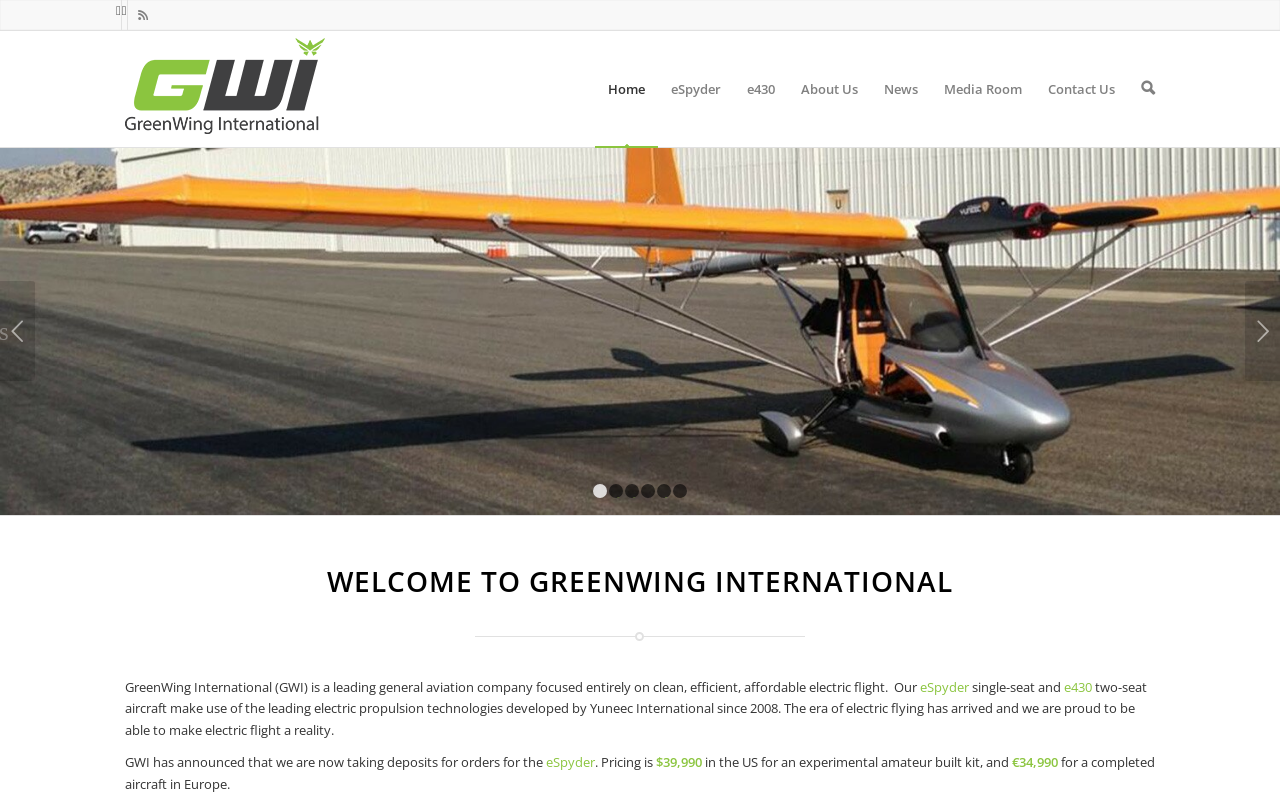Identify the bounding box coordinates of the clickable section necessary to follow the following instruction: "Click the eSpyder link". The coordinates should be presented as four float numbers from 0 to 1, i.e., [left, top, right, bottom].

[0.514, 0.039, 0.573, 0.185]